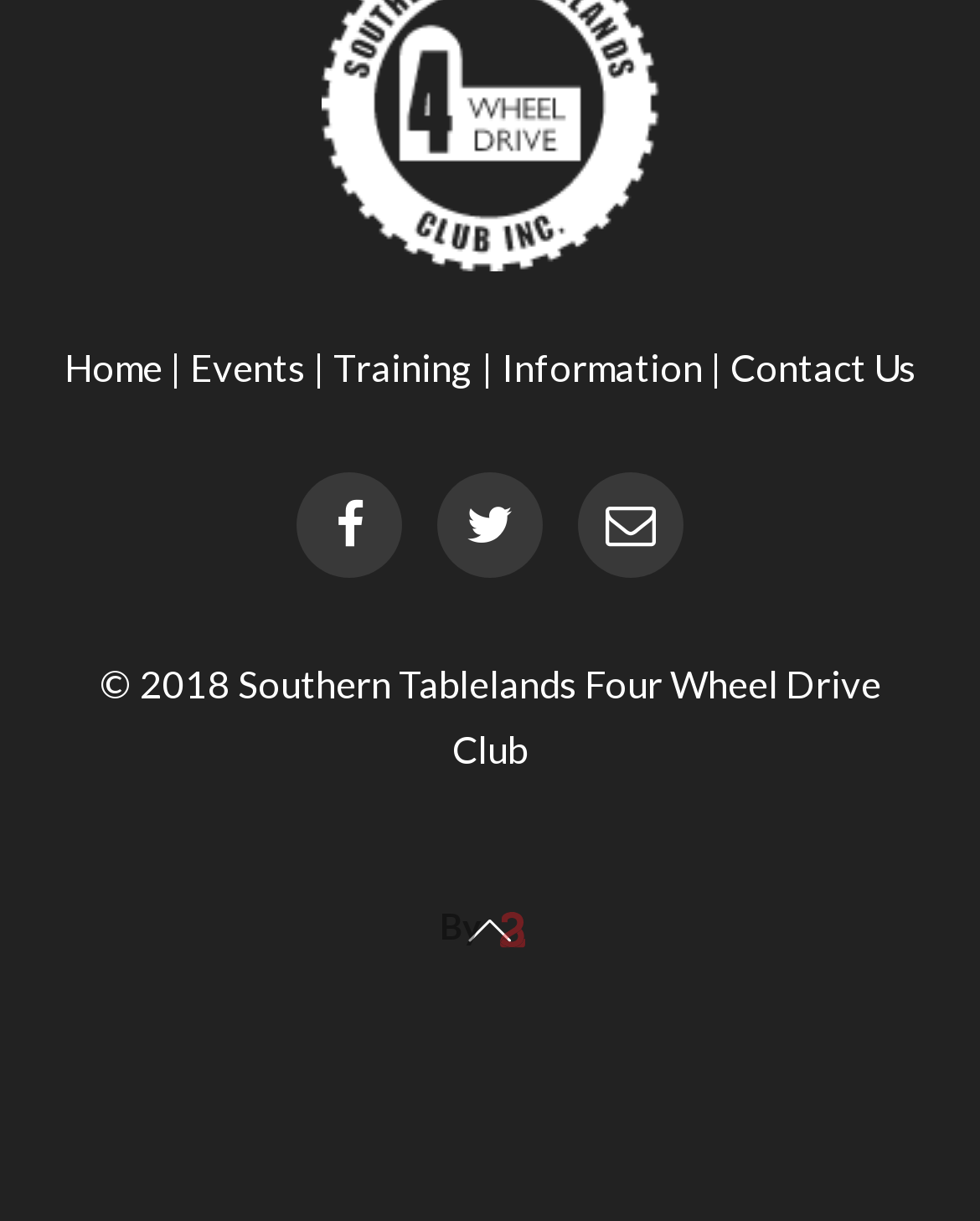Identify and provide the bounding box coordinates of the UI element described: "Home". The coordinates should be formatted as [left, top, right, bottom], with each number being a float between 0 and 1.

[0.065, 0.282, 0.165, 0.319]